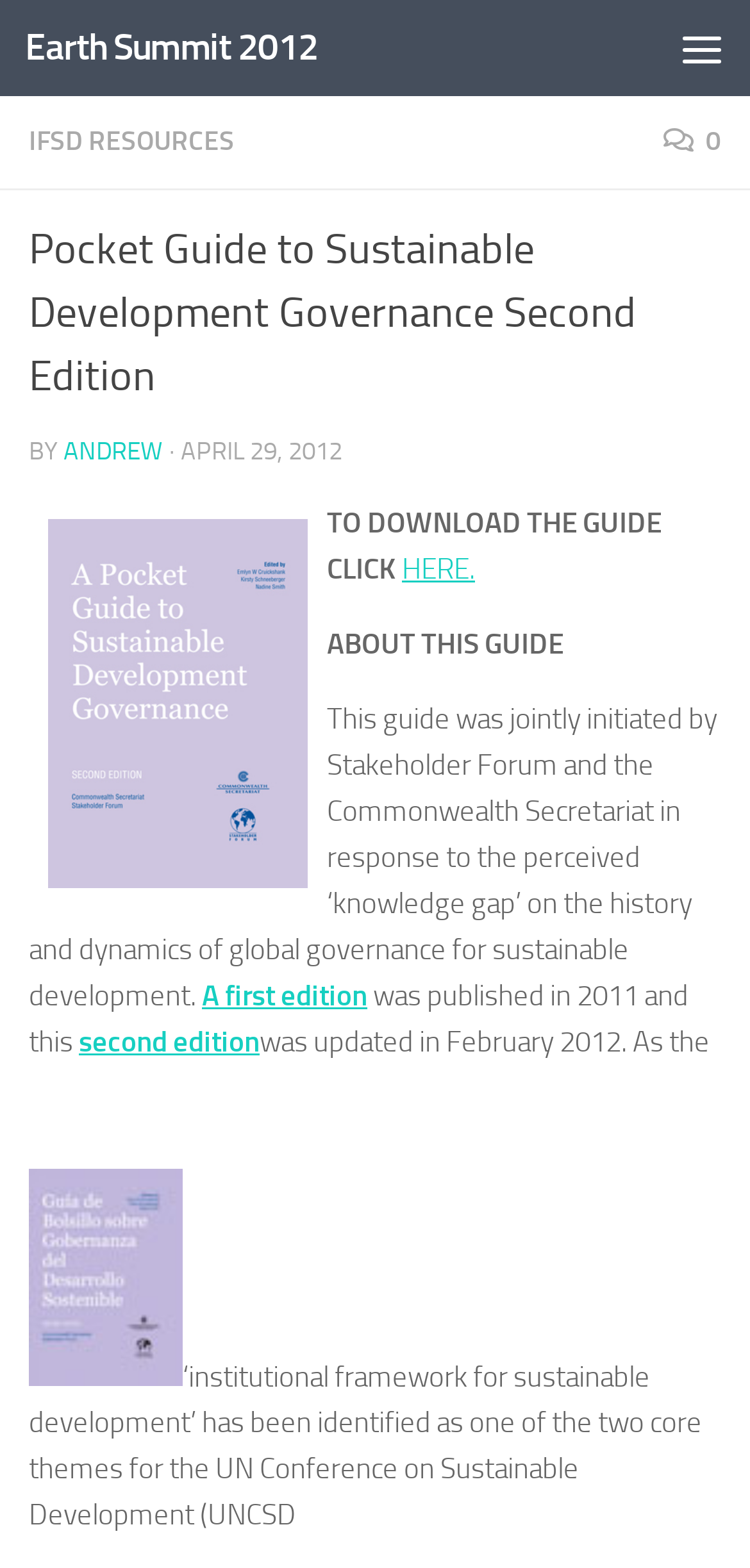What is the date of the second edition?
Respond with a short answer, either a single word or a phrase, based on the image.

February 2012